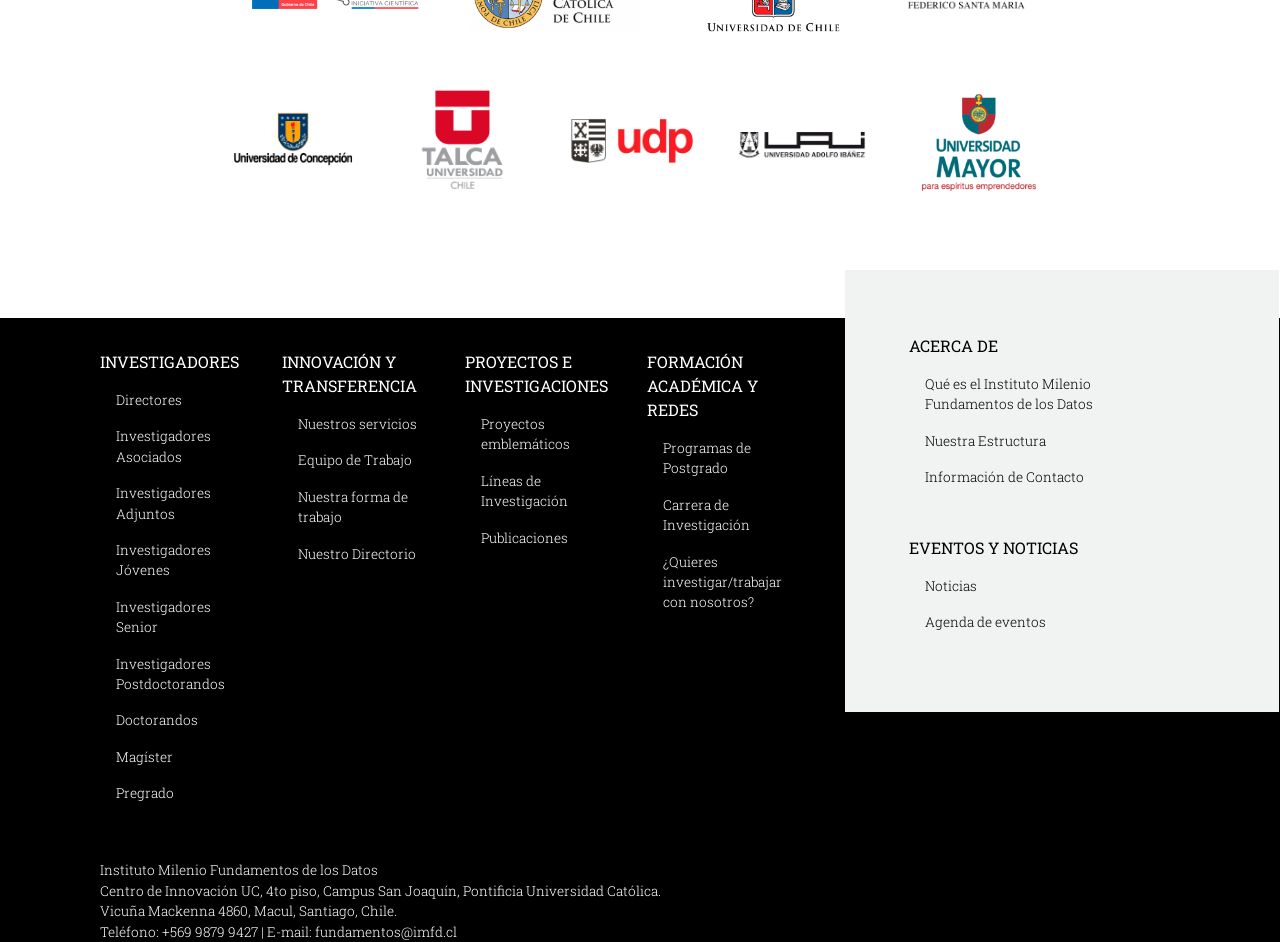What is the location of the institute?
Please provide a single word or phrase answer based on the image.

Campus San Joaquín, Pontificia Universidad Católica